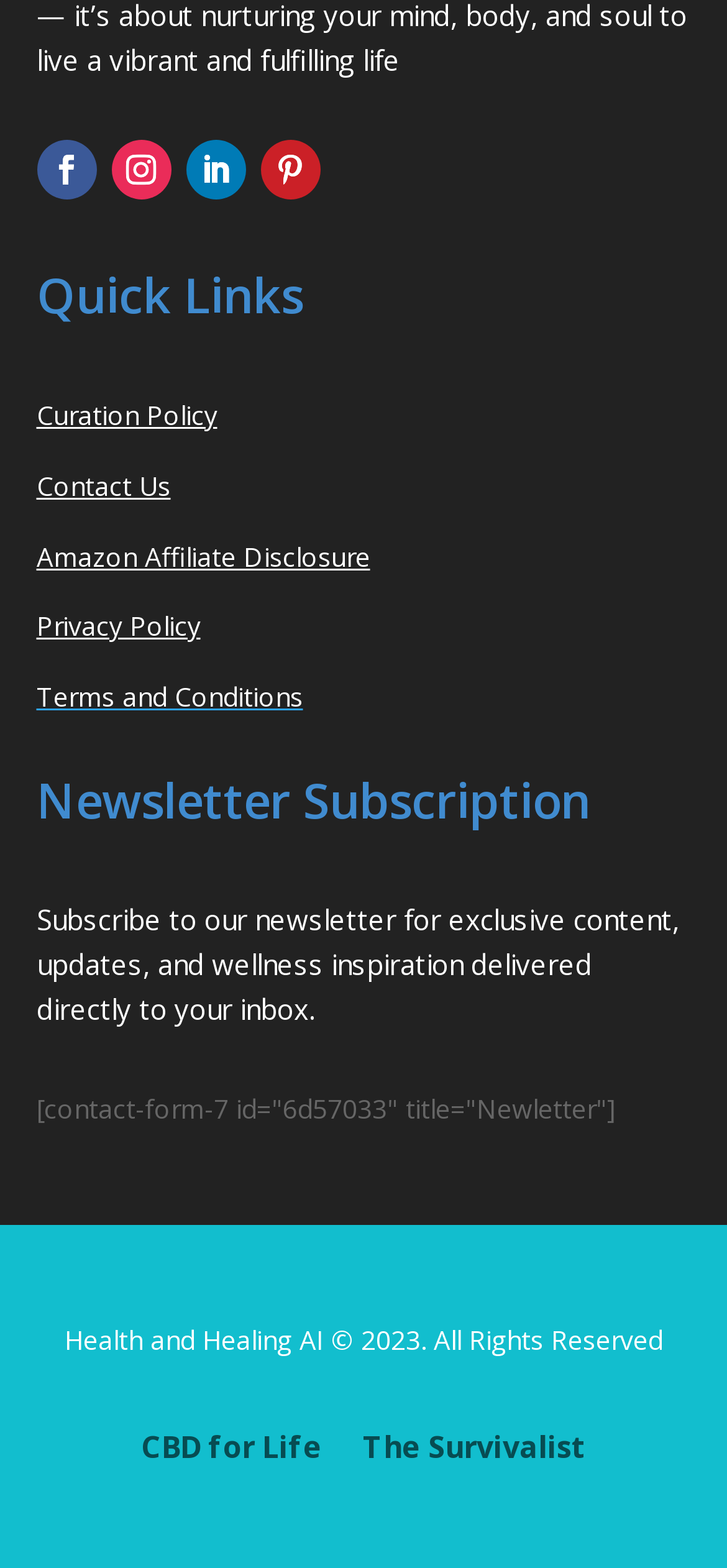Please determine the bounding box coordinates for the UI element described here. Use the format (top-left x, top-left y, bottom-right x, bottom-right y) with values bounded between 0 and 1: Contact Us

[0.05, 0.298, 0.235, 0.321]